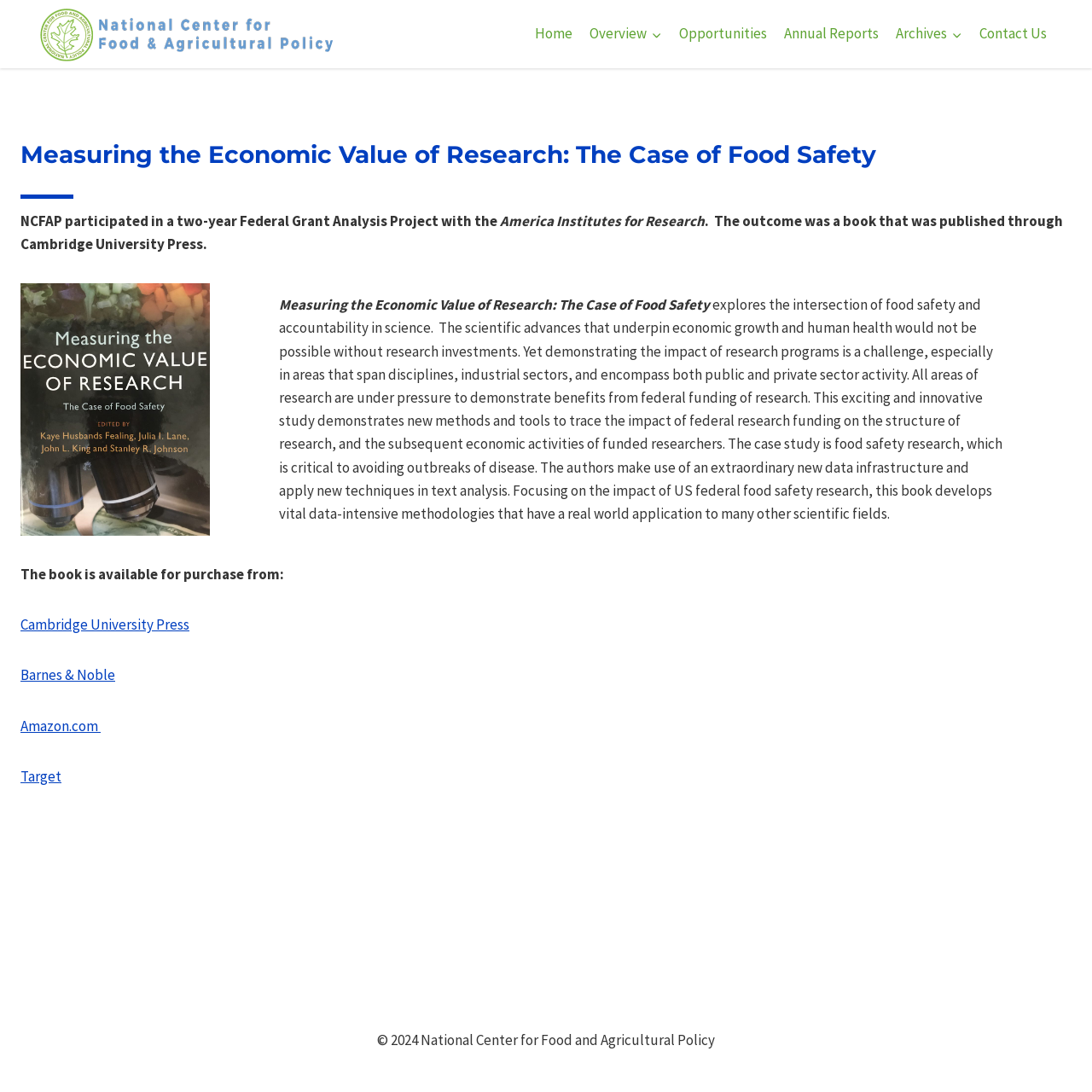Determine the bounding box coordinates of the clickable element necessary to fulfill the instruction: "Explore the Opportunities page". Provide the coordinates as four float numbers within the 0 to 1 range, i.e., [left, top, right, bottom].

[0.614, 0.013, 0.71, 0.05]